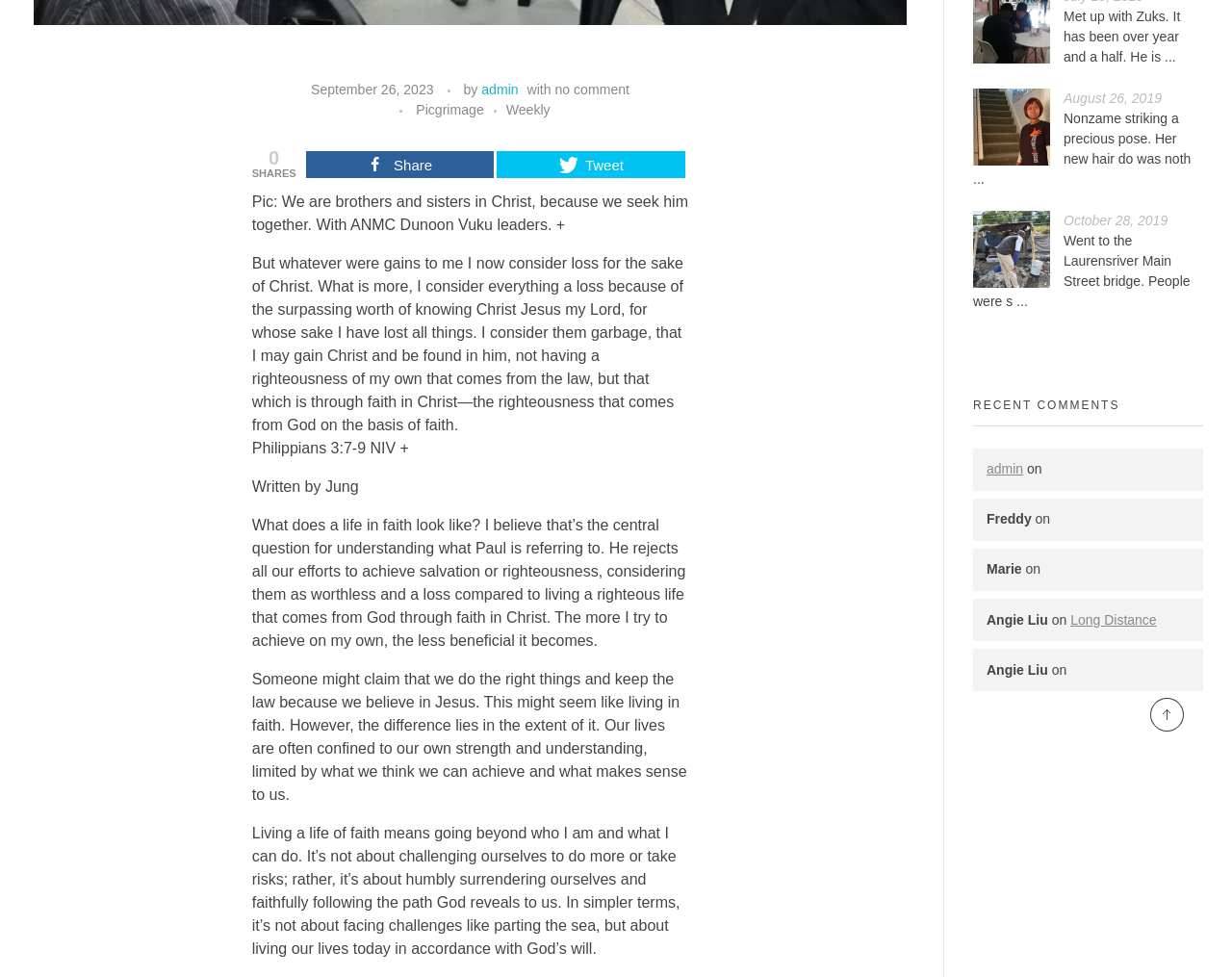Using the element description alt="img-20190826-wa00019053460391693635108.jpg", predict the bounding box coordinates for the UI element. Provide the coordinates in (top-left x, top-left y, bottom-right x, bottom-right y) format with values ranging from 0 to 1.

[0.79, 0.091, 0.852, 0.17]